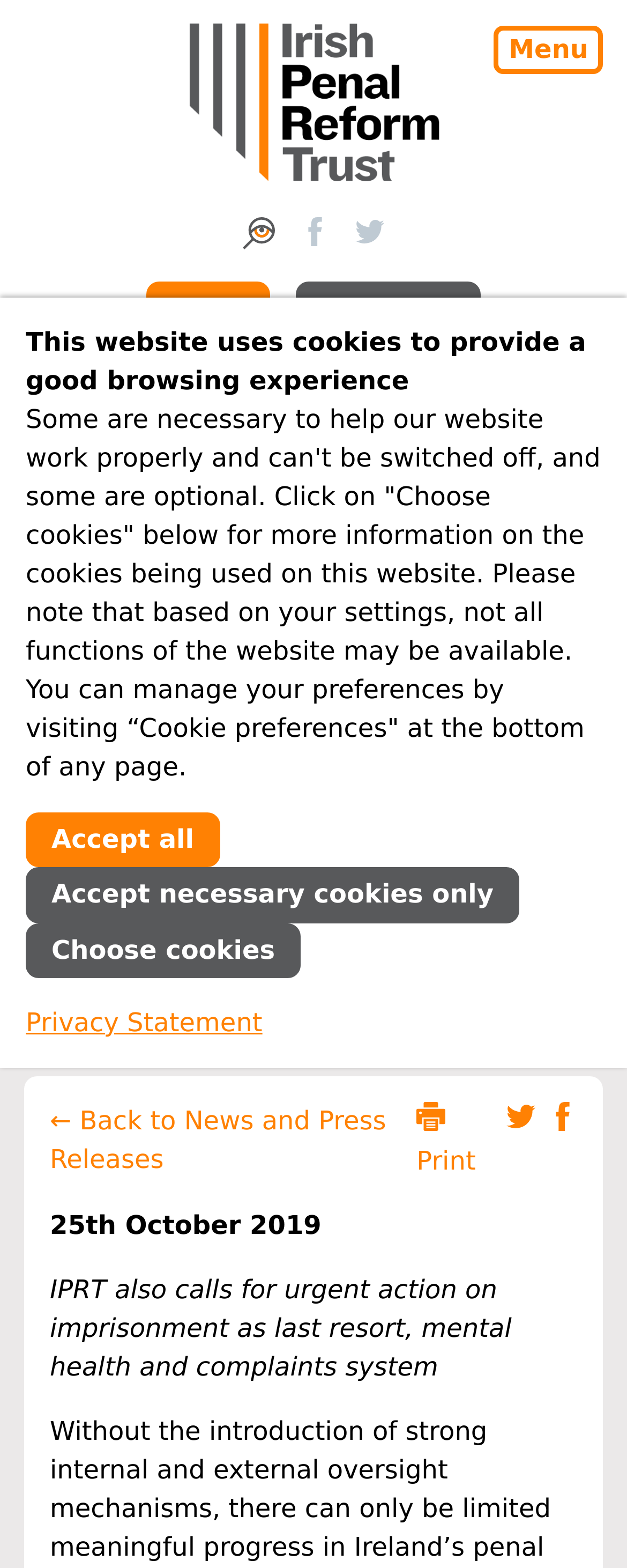Please identify the bounding box coordinates of the region to click in order to complete the task: "Search for something". The coordinates must be four float numbers between 0 and 1, specified as [left, top, right, bottom].

[0.387, 0.144, 0.438, 0.163]